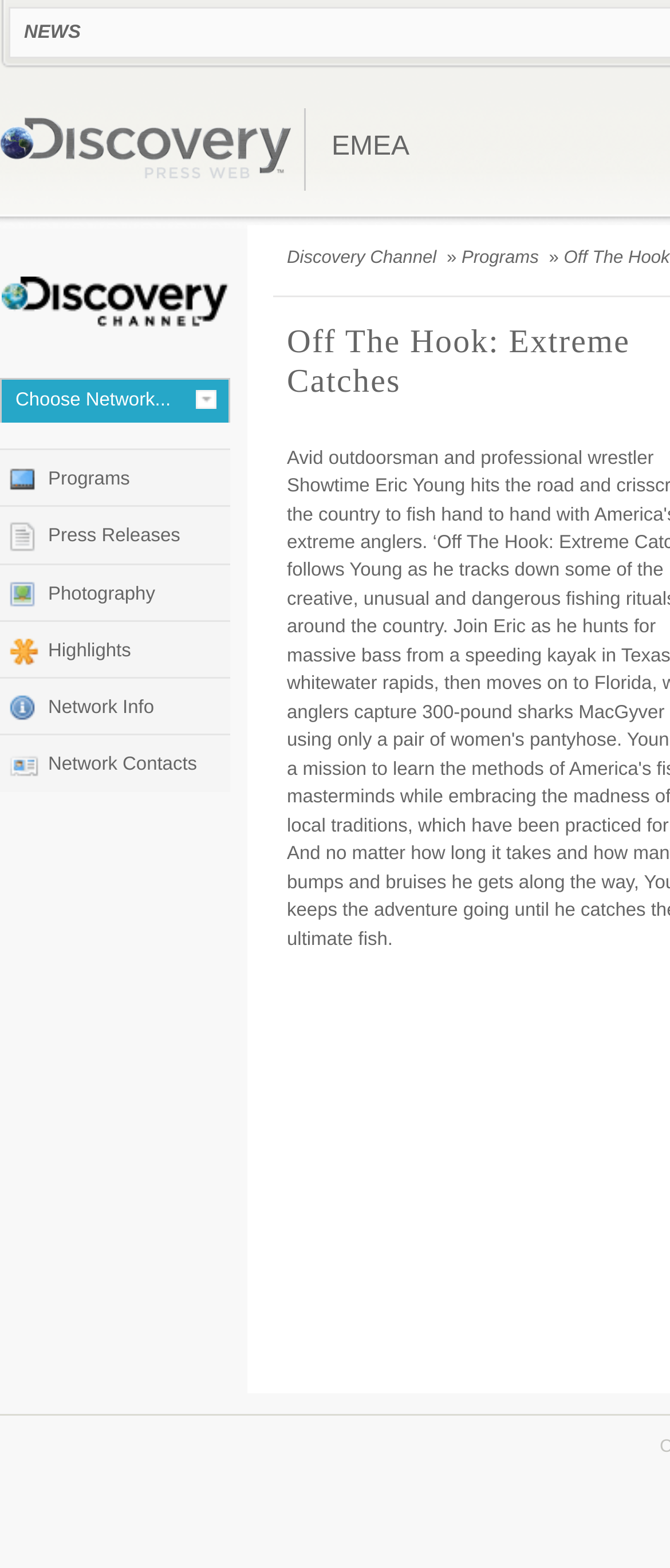Bounding box coordinates are to be given in the format (top-left x, top-left y, bottom-right x, bottom-right y). All values must be floating point numbers between 0 and 1. Provide the bounding box coordinate for the UI element described as: Press Releases

[0.0, 0.322, 0.344, 0.359]